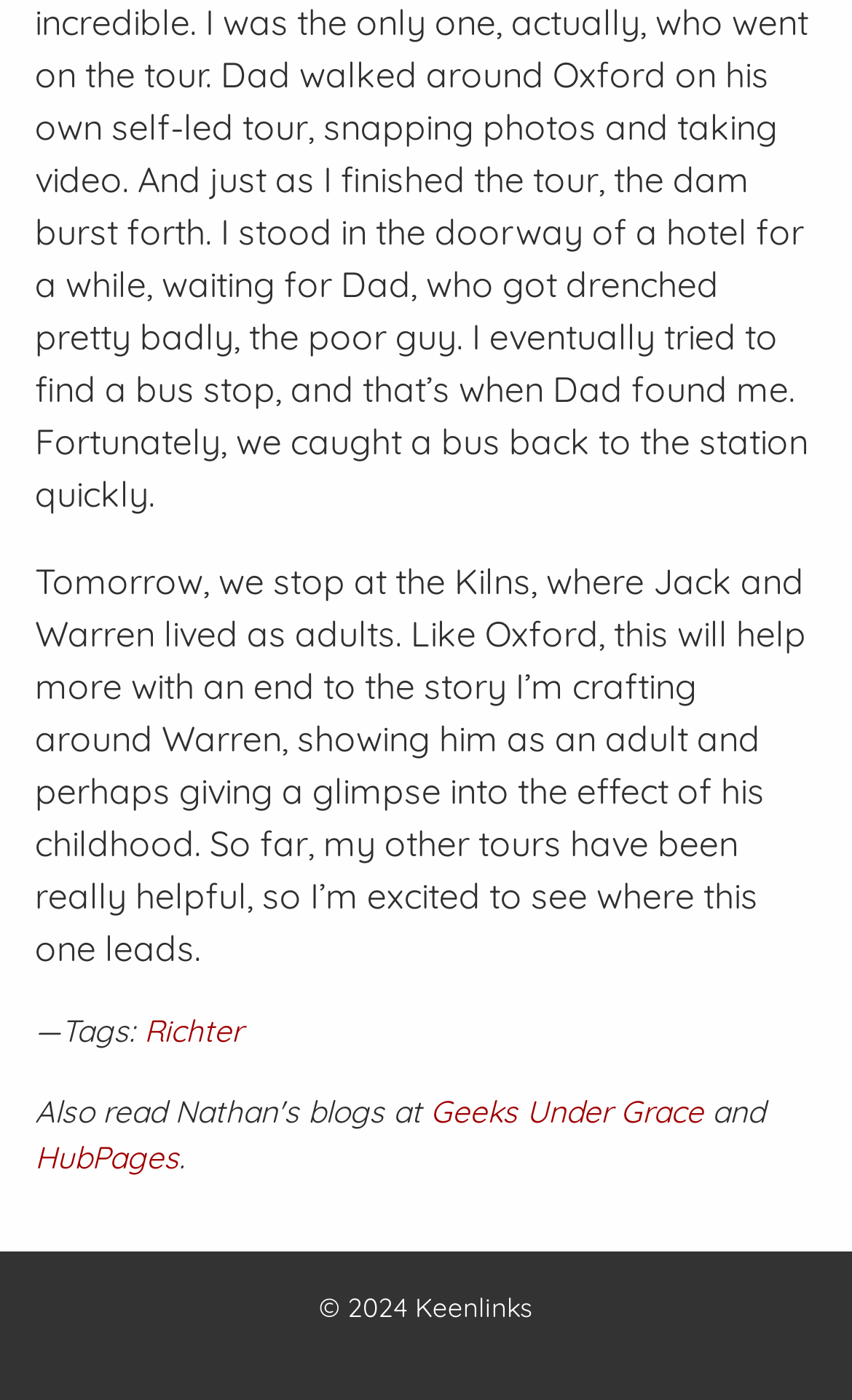Respond to the question below with a single word or phrase:
What is the relationship between the author and Warren?

The author is writing a story about Warren